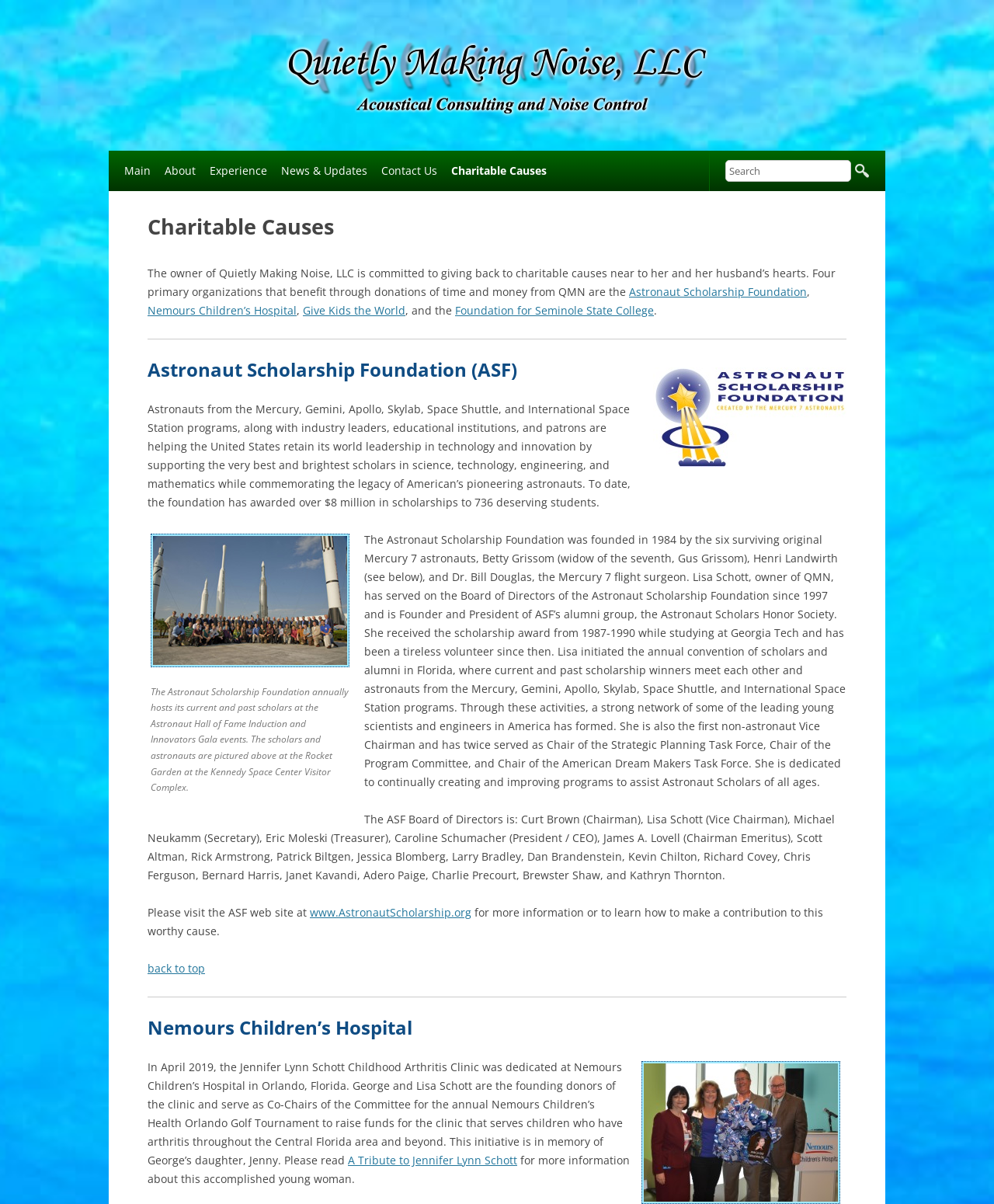What is the name of the owner of Quietly Making Noise, LLC?
Answer the question in as much detail as possible.

The answer can be found in the paragraph that describes the Astronaut Scholarship Foundation, where it is mentioned that 'Lisa Schott, owner of QMN, has served on the Board of Directors of the Astronaut Scholarship Foundation since 1997...'